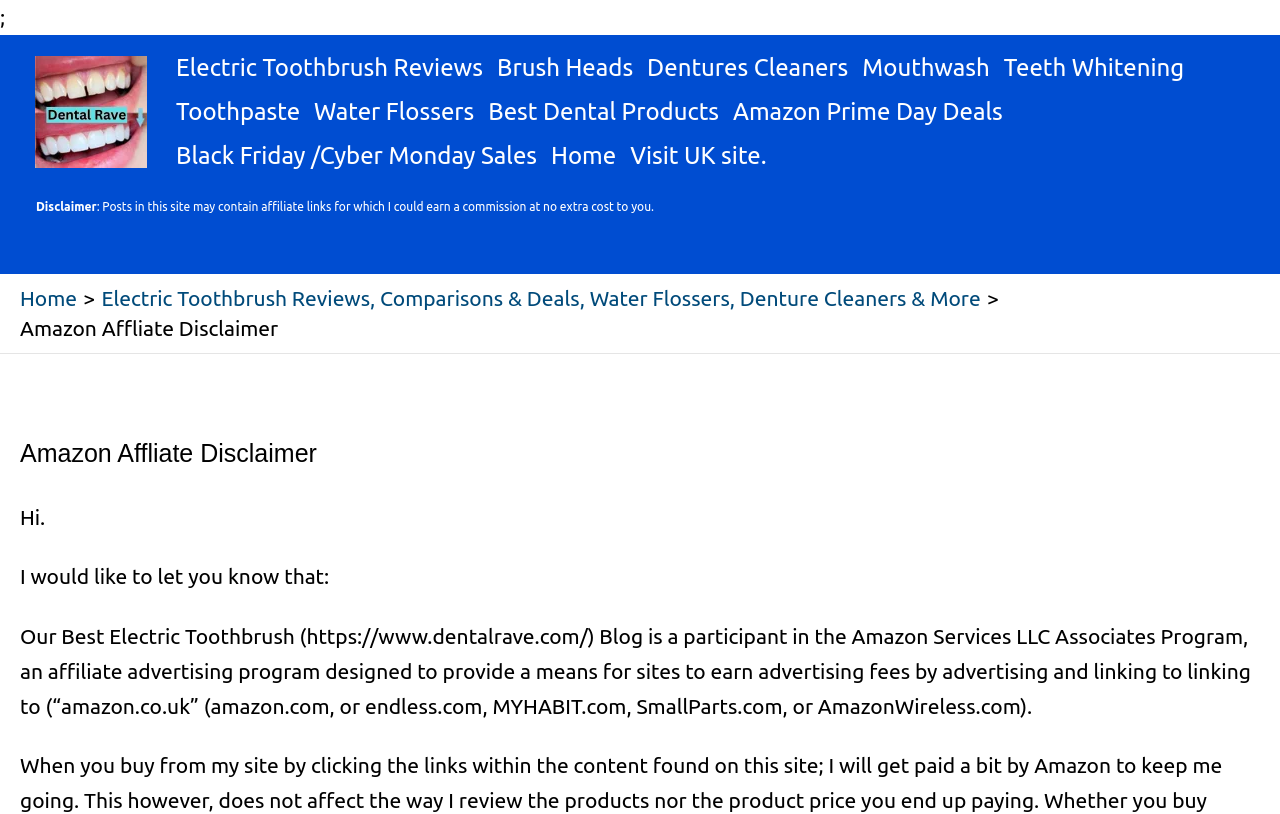Kindly determine the bounding box coordinates of the area that needs to be clicked to fulfill this instruction: "Go to Home page".

[0.132, 0.164, 0.24, 0.218]